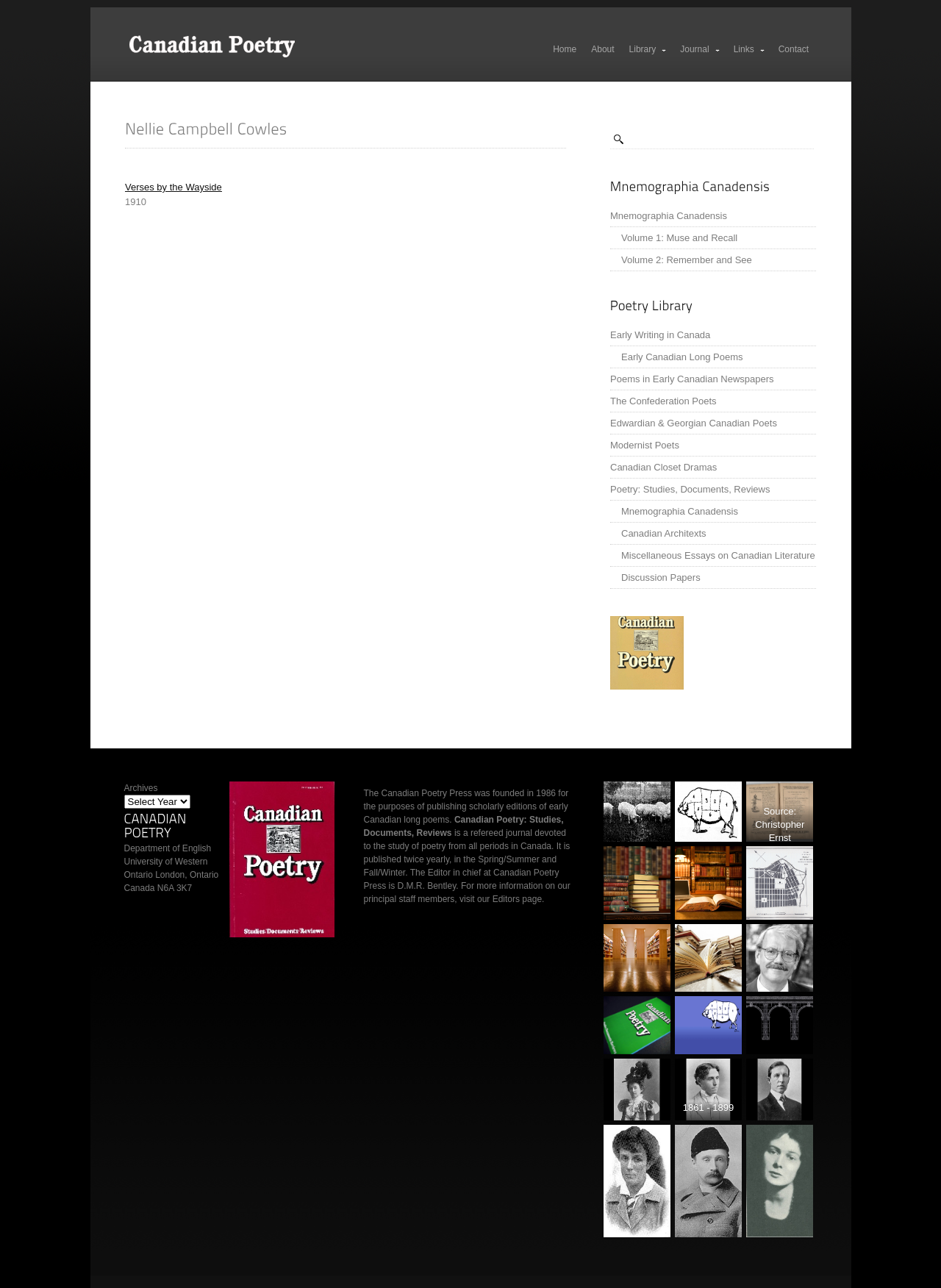What is the name of the journal published by Canadian Poetry Press?
Provide a detailed and extensive answer to the question.

According to the webpage content, 'Canadian Poetry: Studies, Documents, Reviews' is a refereed journal devoted to the study of poetry from all periods in Canada, and it is published by Canadian Poetry Press.